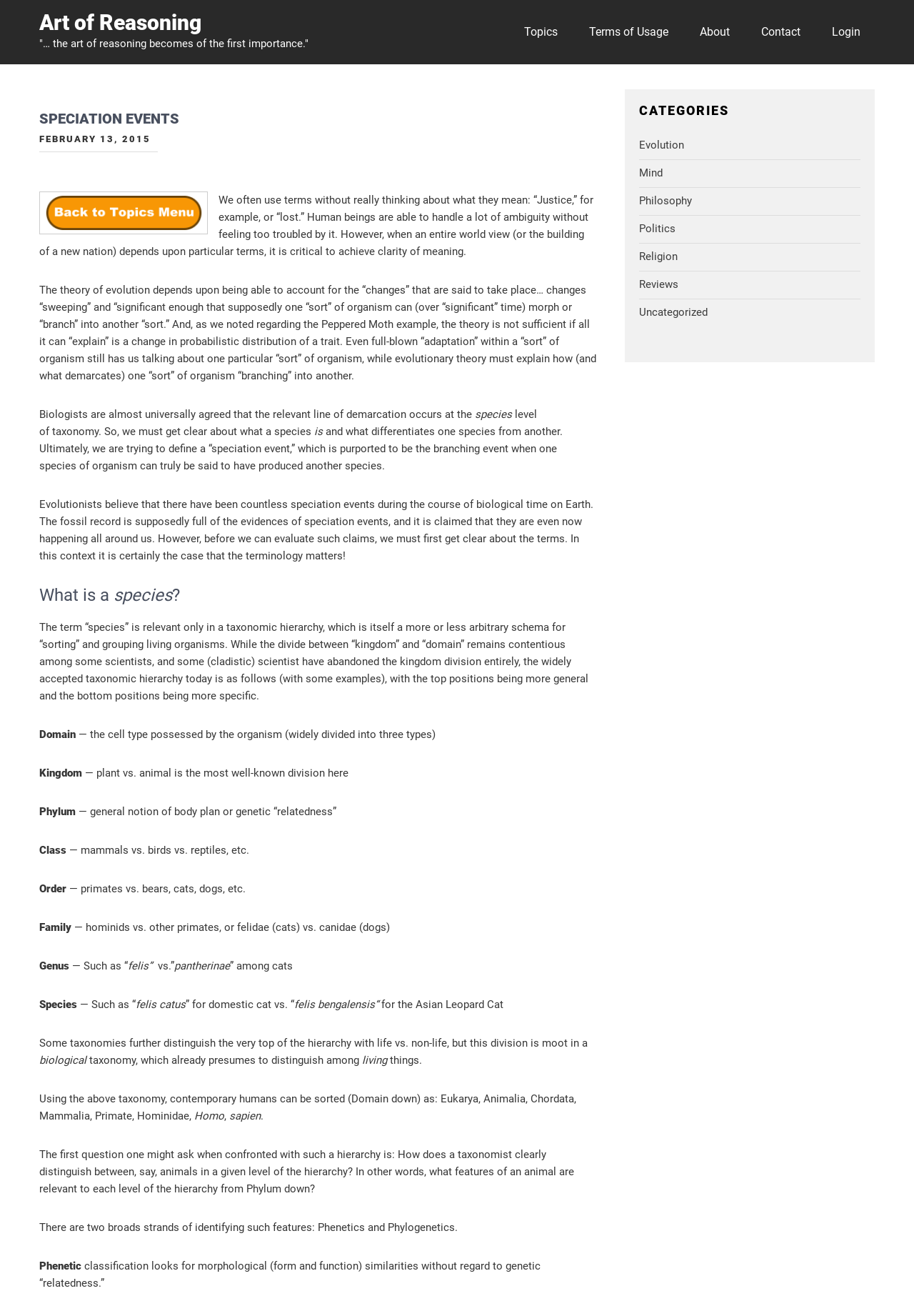Please provide the bounding box coordinates for the UI element as described: "Contact". The coordinates must be four floats between 0 and 1, represented as [left, top, right, bottom].

[0.817, 0.008, 0.891, 0.041]